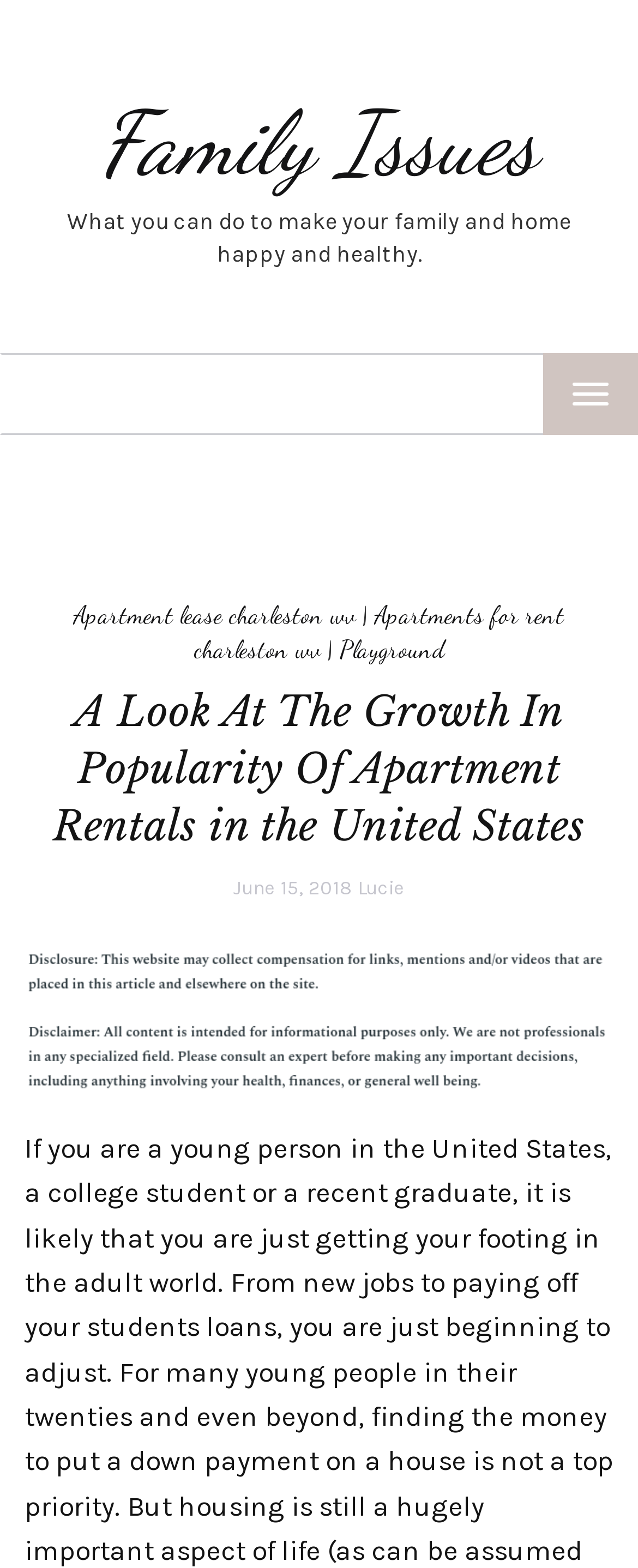Find the bounding box of the web element that fits this description: "Apartment lease charleston wv".

[0.115, 0.382, 0.556, 0.401]